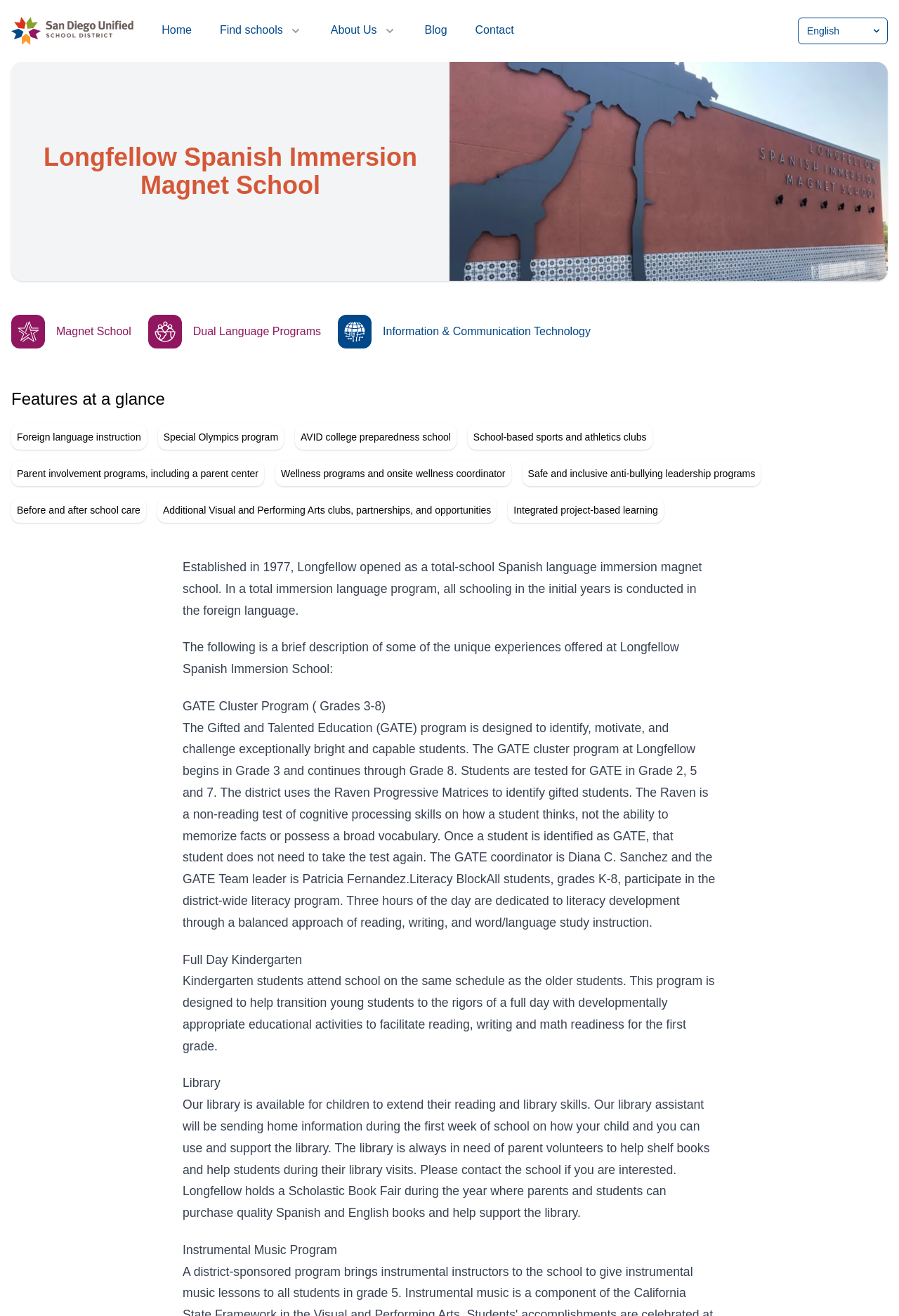Please locate the bounding box coordinates of the region I need to click to follow this instruction: "Contact the school".

[0.529, 0.017, 0.572, 0.03]